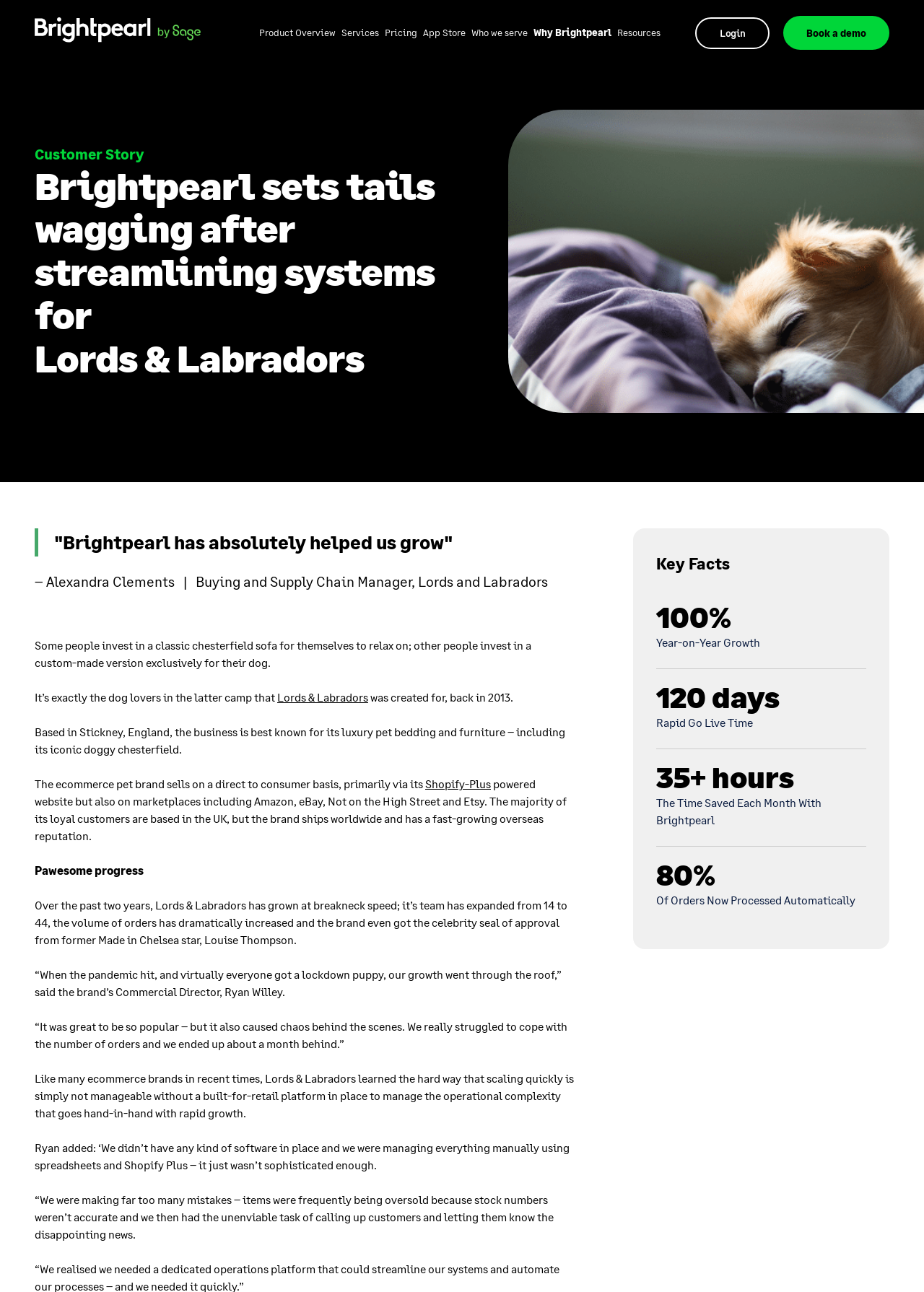Identify the bounding box coordinates for the element you need to click to achieve the following task: "Login to the account". The coordinates must be four float values ranging from 0 to 1, formatted as [left, top, right, bottom].

[0.752, 0.013, 0.833, 0.038]